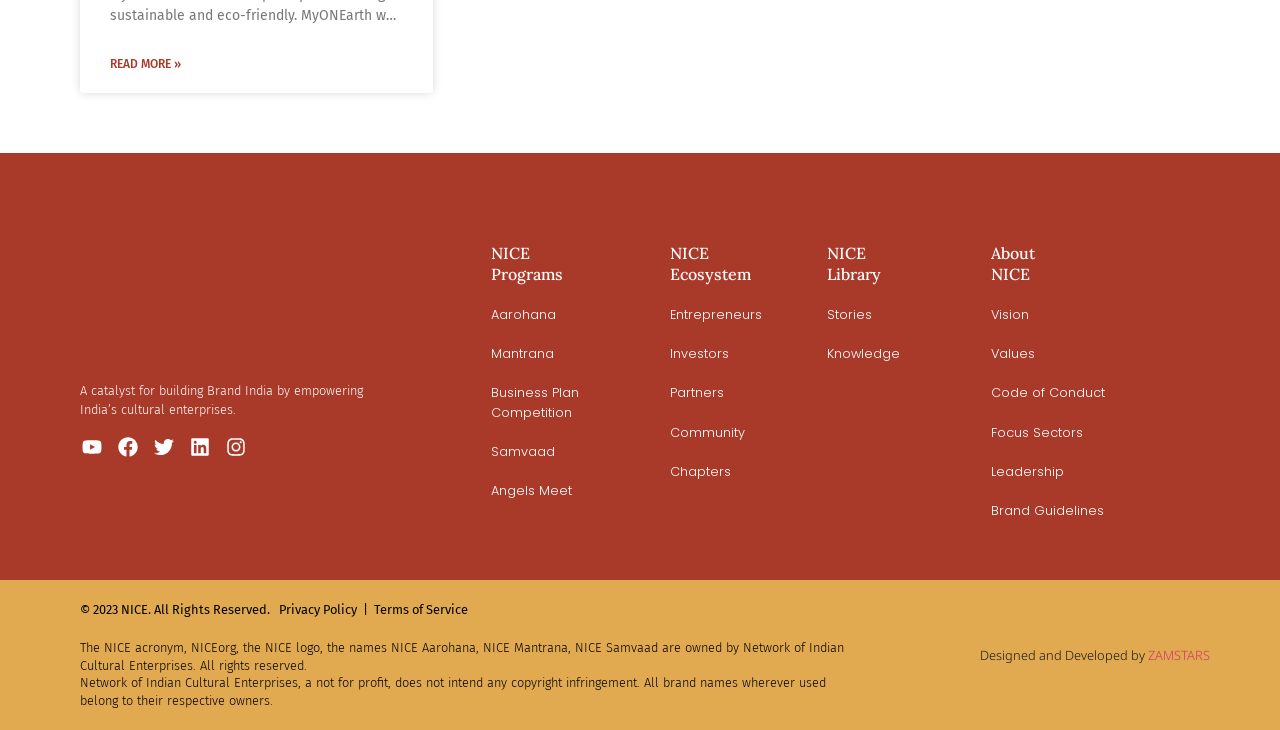Please find the bounding box coordinates of the element that you should click to achieve the following instruction: "Explore NICE Ecosystem". The coordinates should be presented as four float numbers between 0 and 1: [left, top, right, bottom].

[0.524, 0.333, 0.63, 0.39]